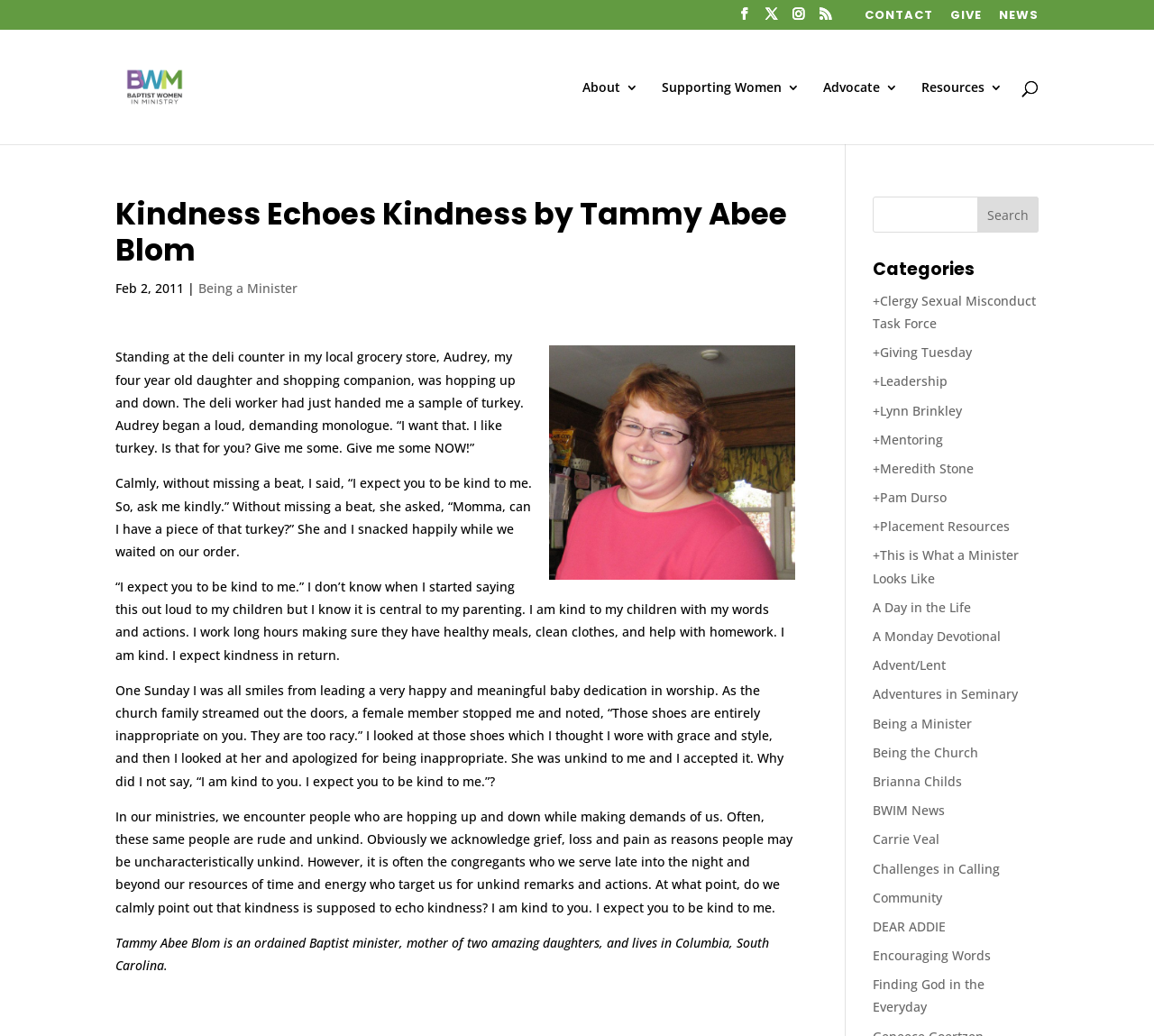Using the information in the image, give a comprehensive answer to the question: 
What is the topic of the article?

I read the article and found that the main topic is about kindness, specifically how the author expects kindness from others and how it is central to her parenting and ministry.